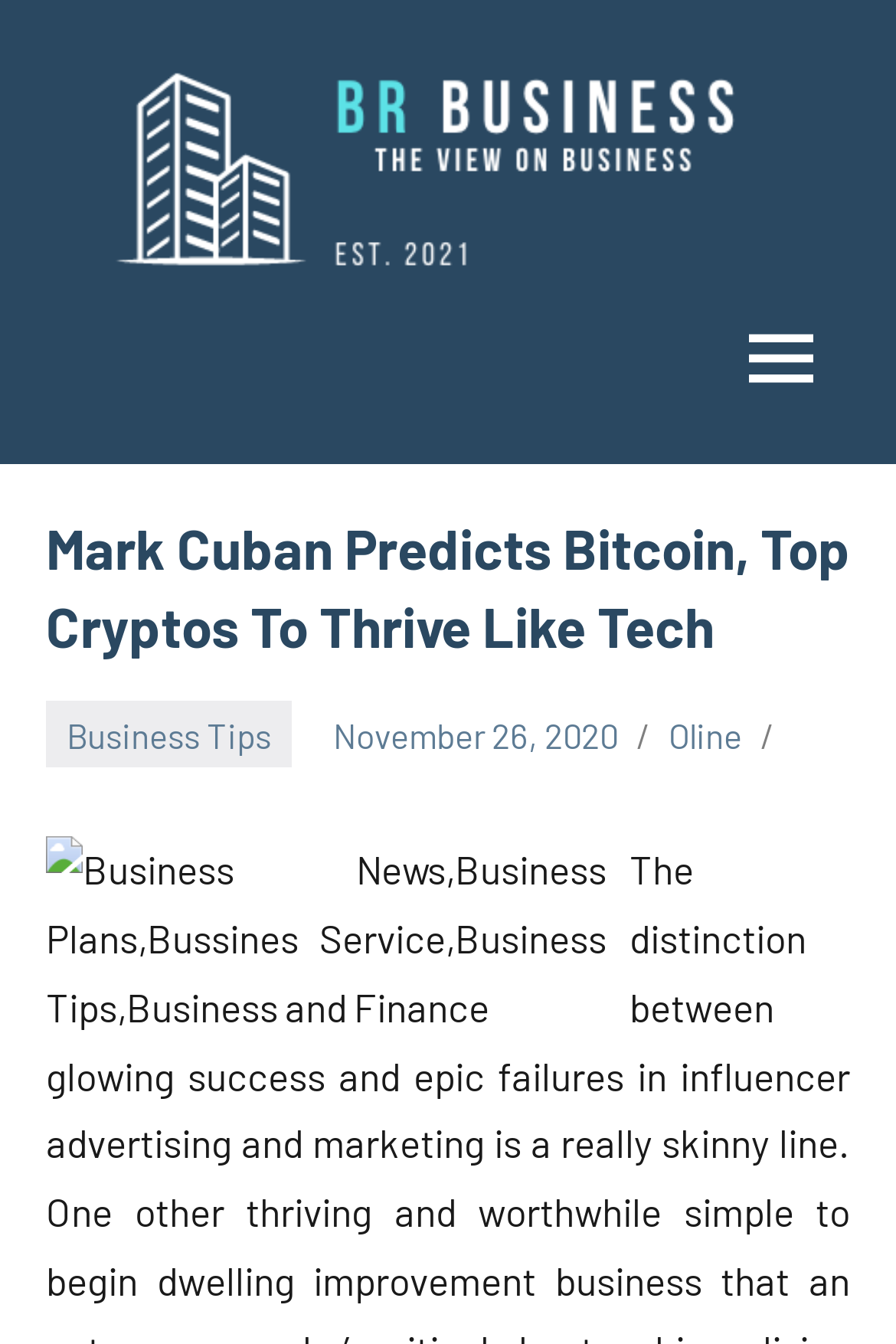What is the name of the business news website?
Using the image as a reference, answer the question in detail.

I inferred this answer by looking at the link element with the text 'BR Business' which appears multiple times on the webpage, suggesting that it is the name of the website.